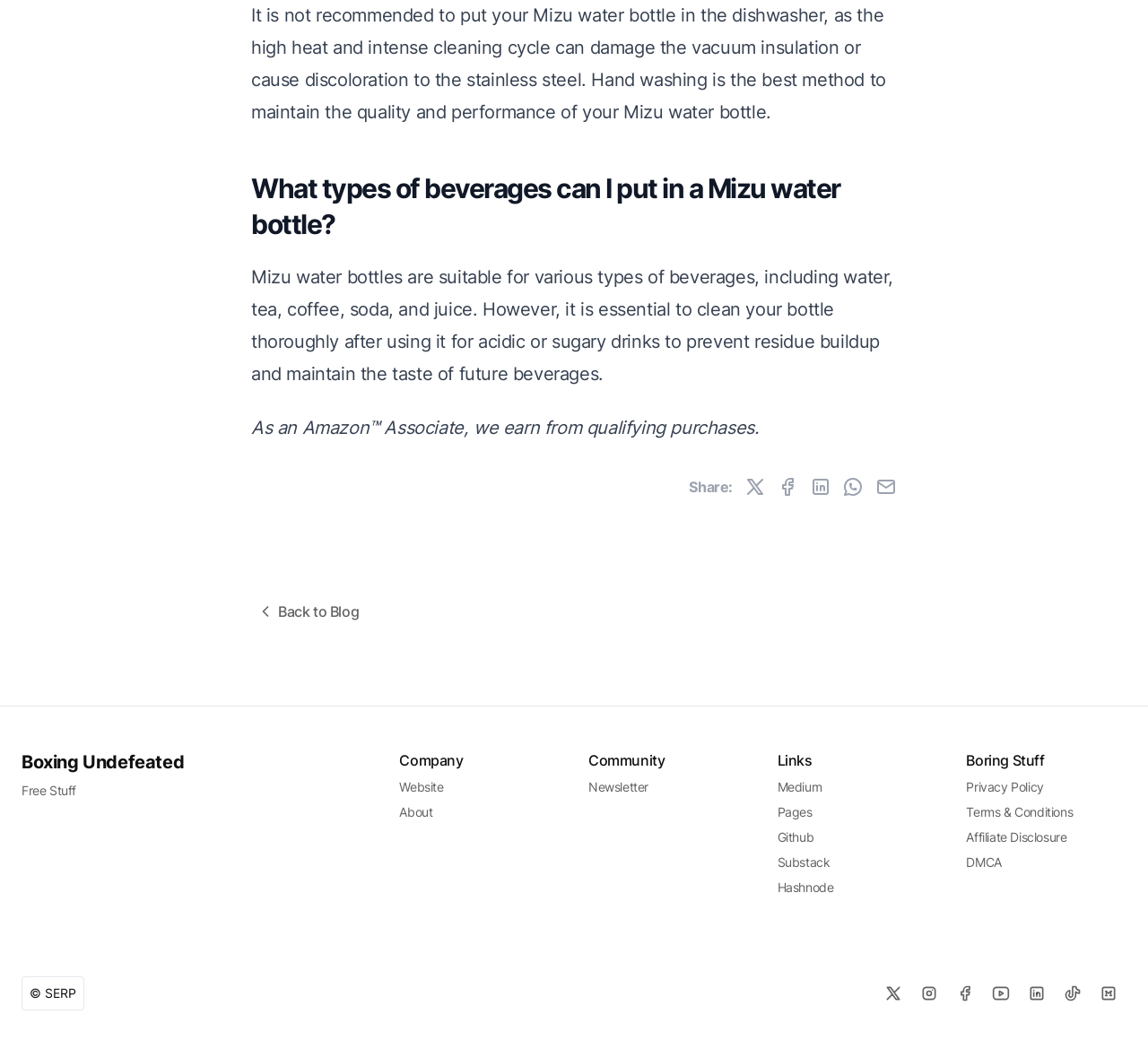Given the content of the image, can you provide a detailed answer to the question?
What is the company section about?

The company section has links to the website and about page, suggesting that it provides information about the company's website and its background.